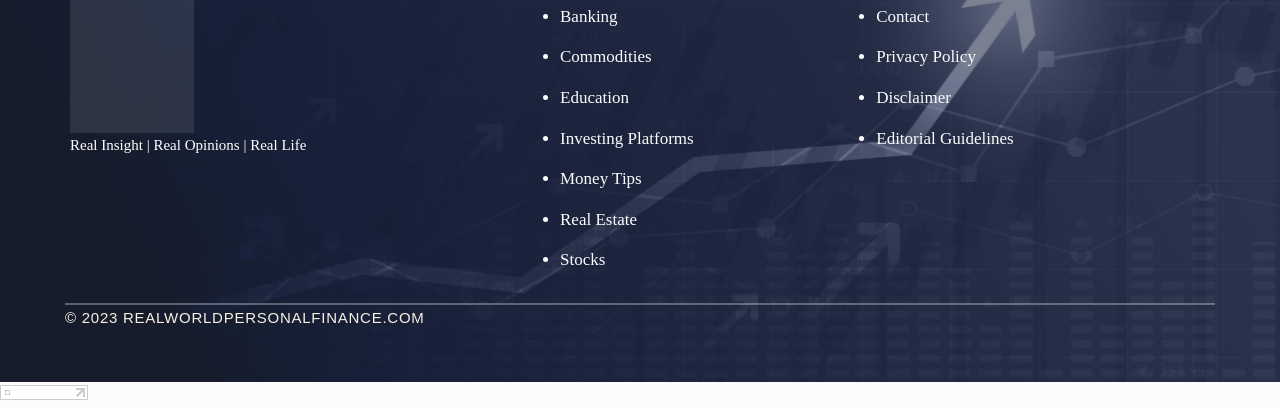What are the main categories on this website?
Using the image, provide a detailed and thorough answer to the question.

By analyzing the list of links on the webpage, I can see that the main categories are Banking, Commodities, Education, Investing Platforms, Money Tips, Real Estate, and Stocks. These categories are listed in a vertical order with bullet points, indicating that they are the primary topics covered on this website.